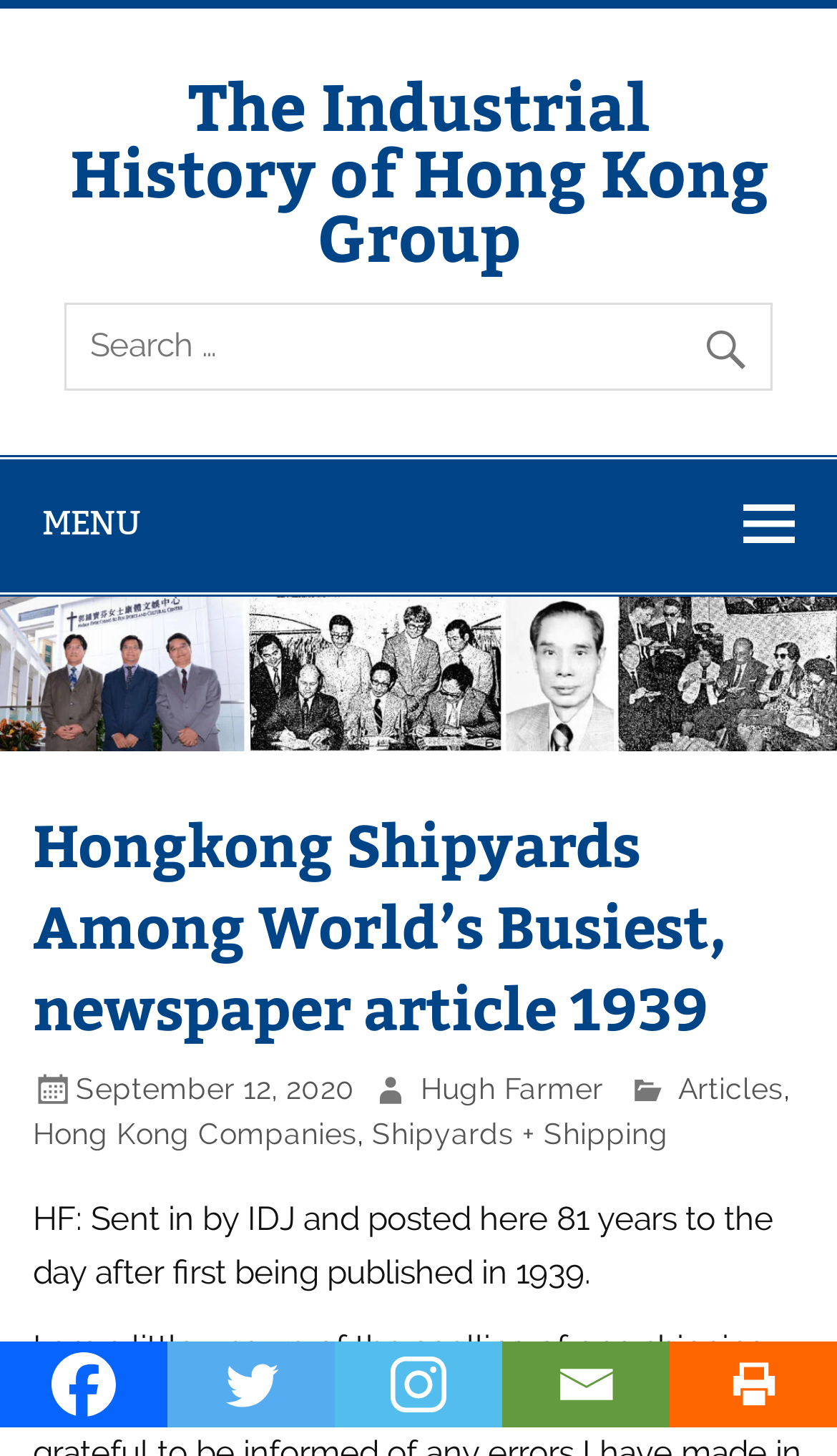Identify the bounding box coordinates of the specific part of the webpage to click to complete this instruction: "Visit the Facebook page".

[0.0, 0.921, 0.2, 0.98]